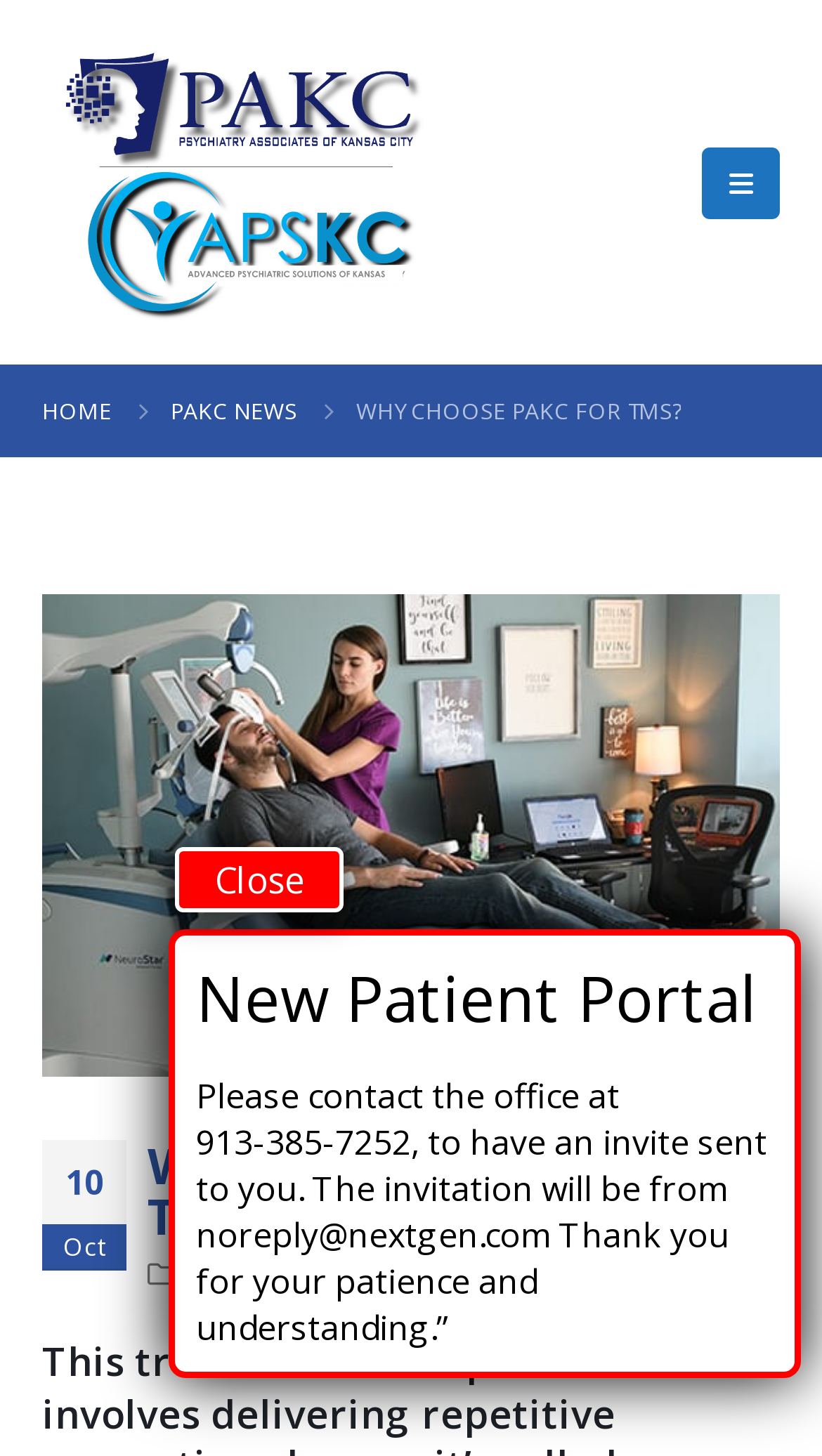Please provide a brief answer to the following inquiry using a single word or phrase:
What is the purpose of the 'Close' button?

To close a notification